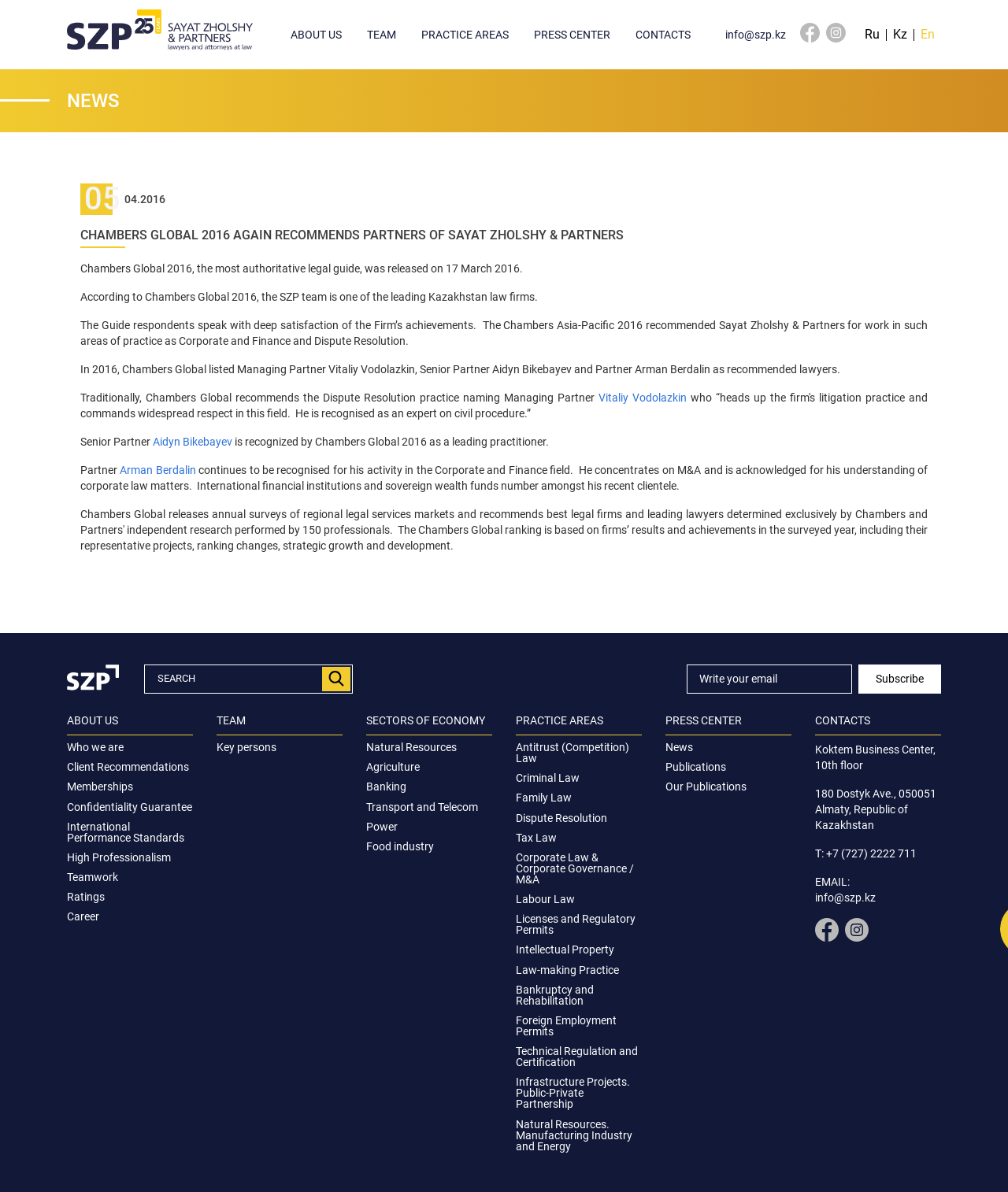Given the element description "Individual Privacy Preferences", identify the bounding box of the corresponding UI element.

None